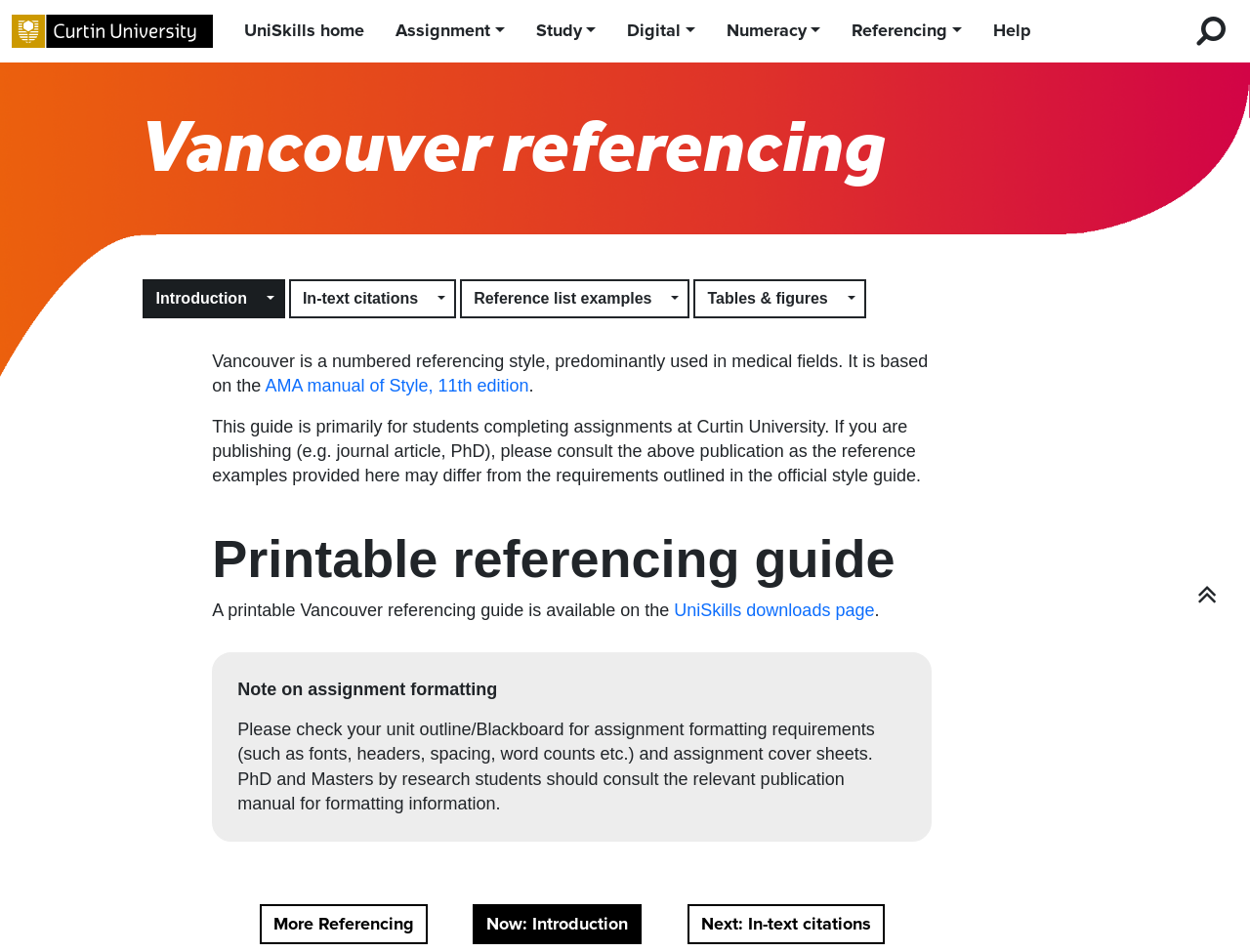Please provide a comprehensive answer to the question below using the information from the image: What is the name of the university mentioned on this webpage?

I found the answer by looking at the top-left corner of the webpage, where the Curtin University logo is located, and the link 'Curtin University homepage' is also present.